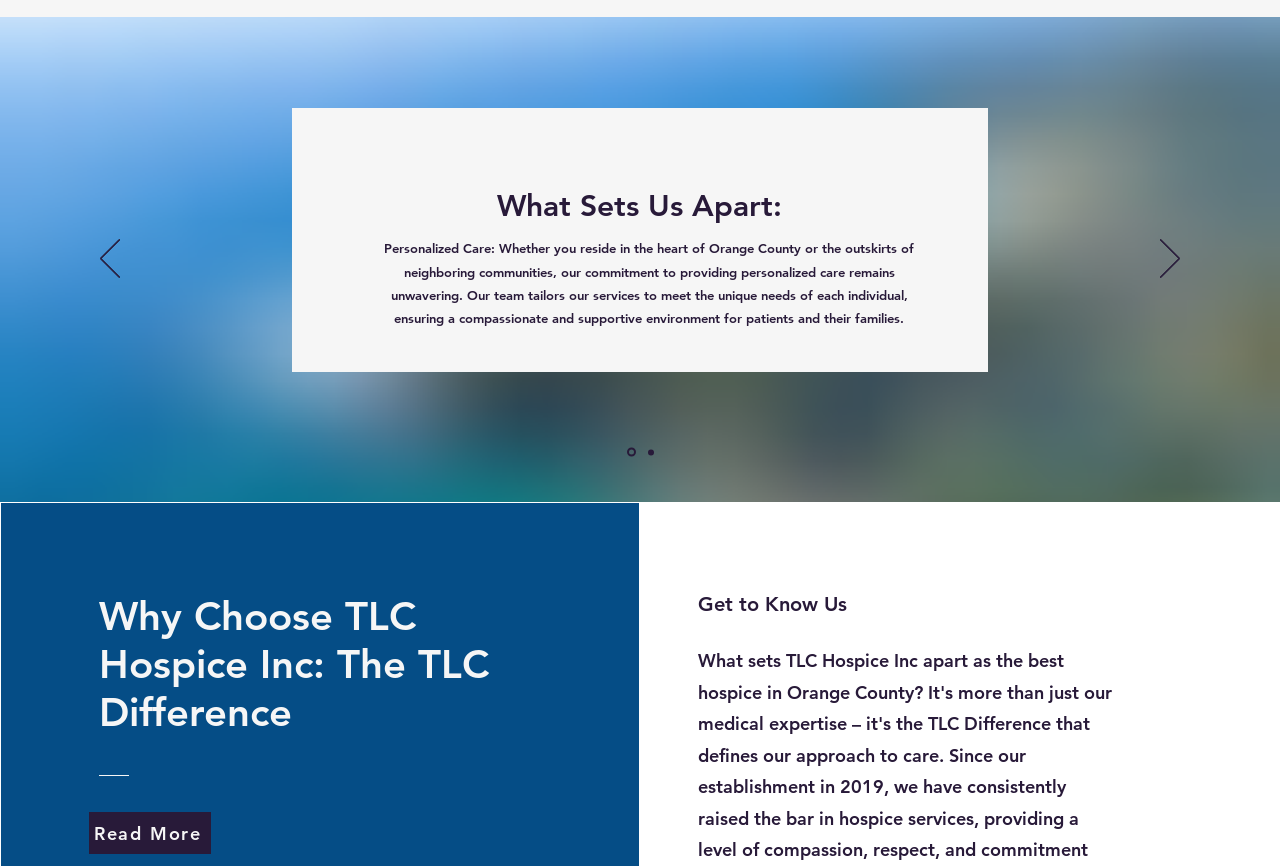Provide a one-word or one-phrase answer to the question:
What is the text of the link at the bottom of the page?

Read More